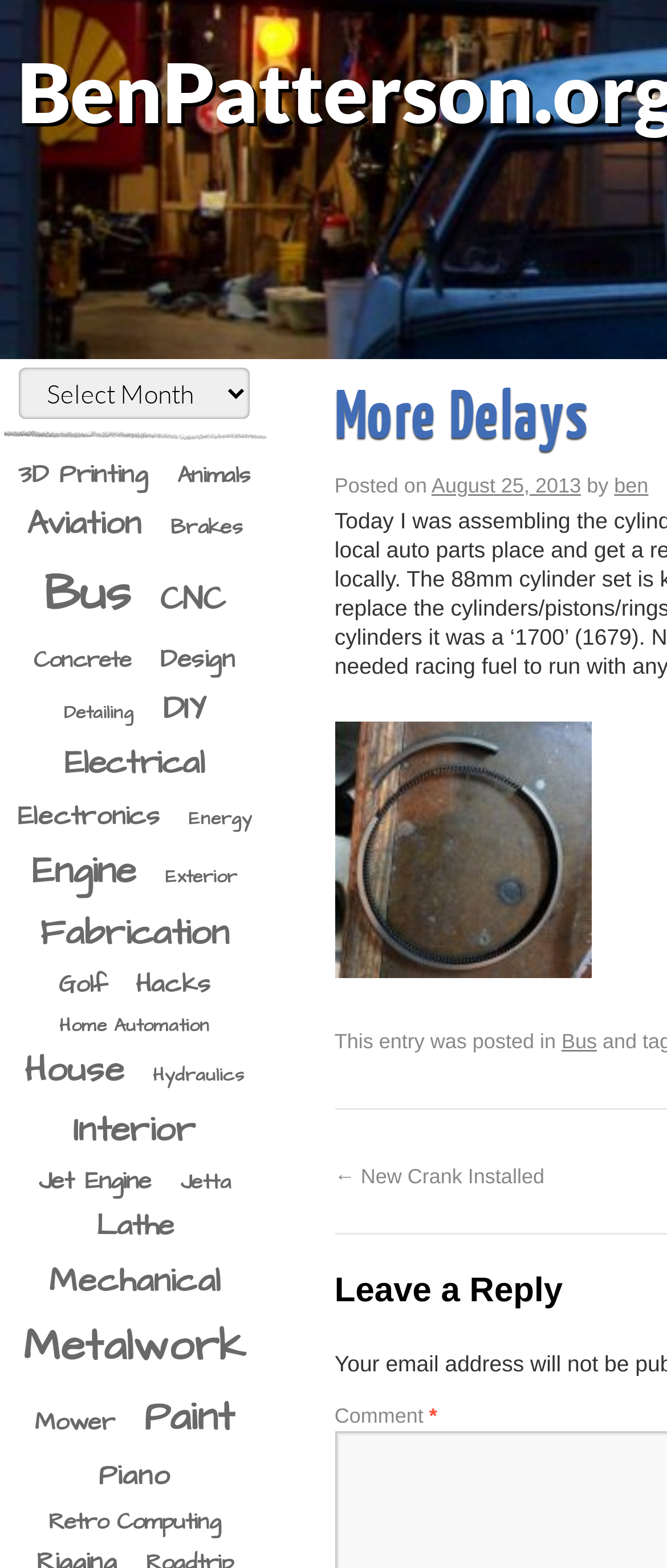What is the title of the blog post?
Please provide a single word or phrase in response based on the screenshot.

More Delays